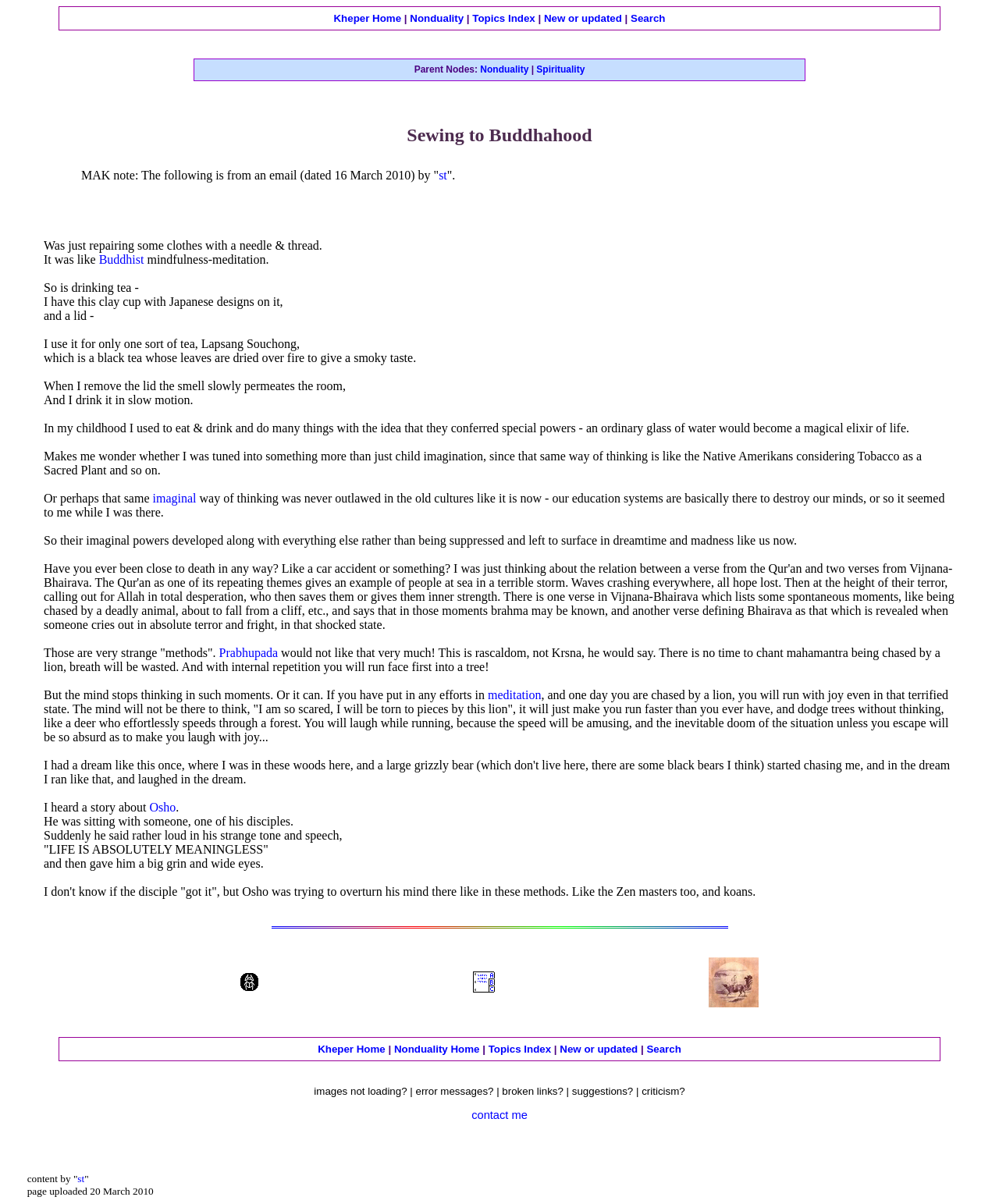Determine the bounding box coordinates of the area to click in order to meet this instruction: "Click on the 'Kheper Home' link".

[0.334, 0.01, 0.402, 0.02]